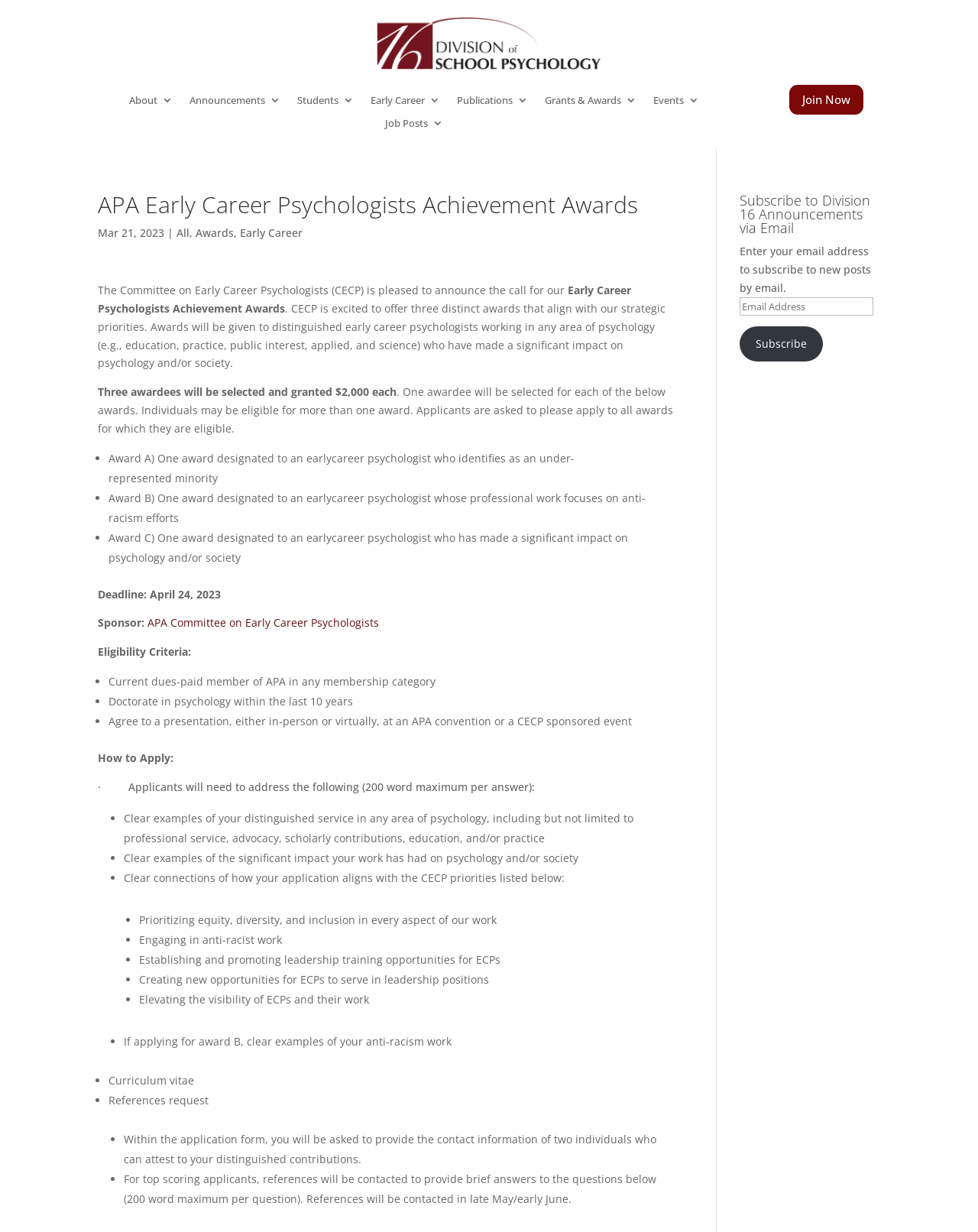What is the main heading of this webpage? Please extract and provide it.

APA Early Career Psychologists Achievement Awards